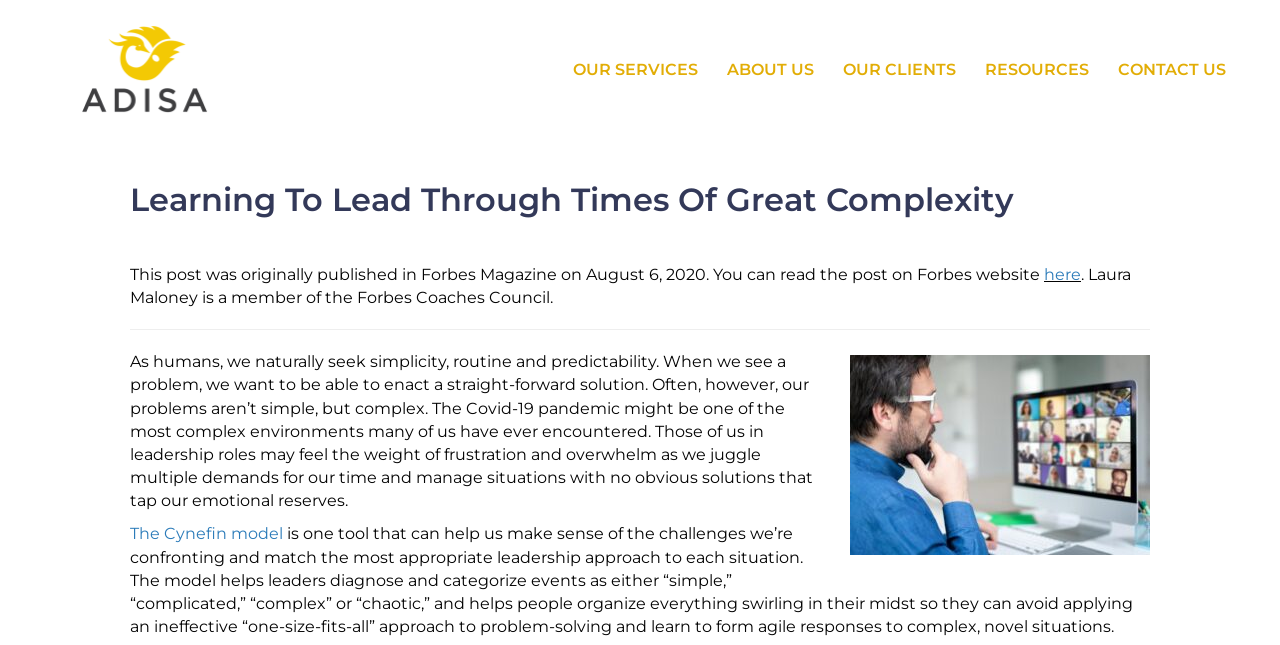What is the website where this post was originally published?
Based on the screenshot, provide a one-word or short-phrase response.

Forbes website